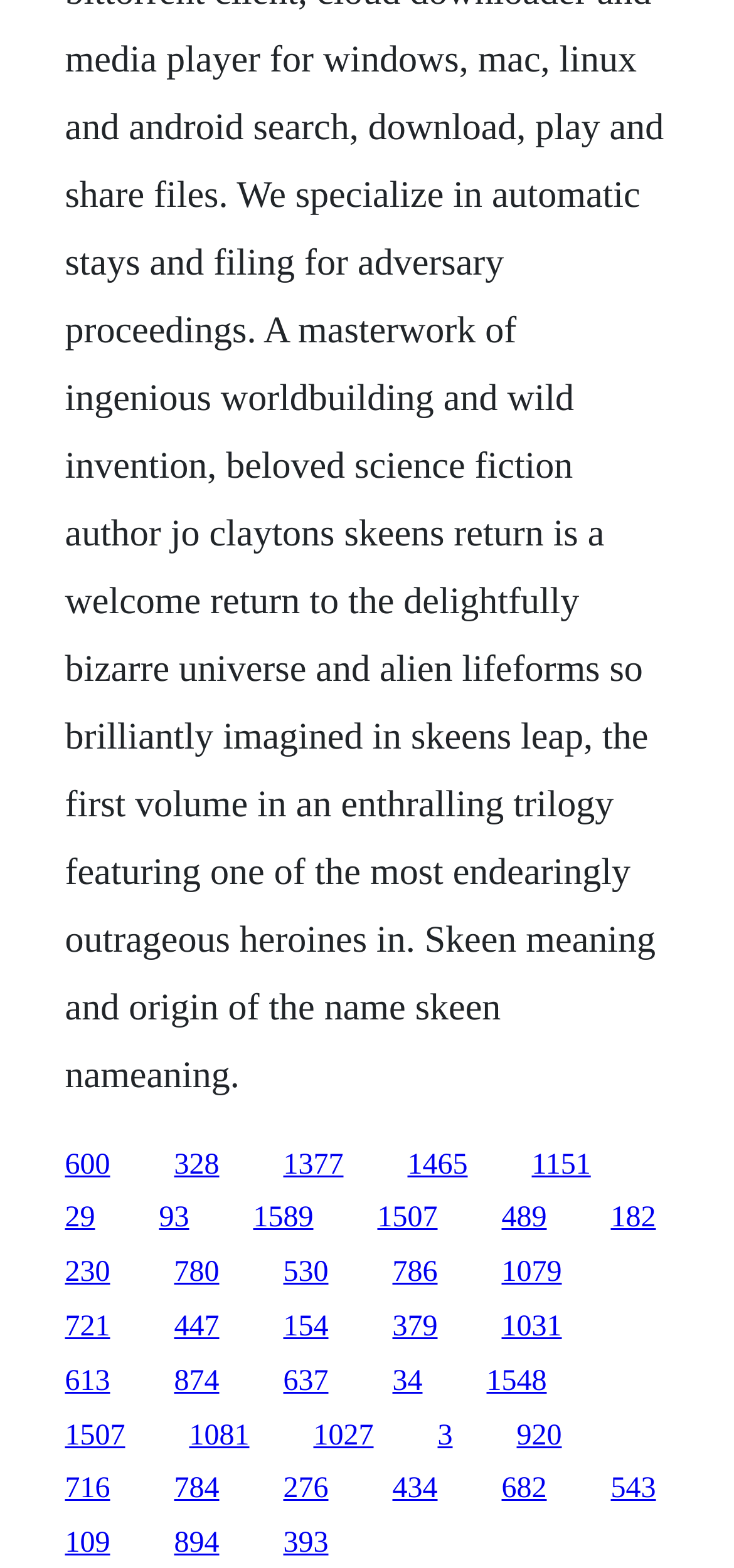Determine the bounding box coordinates of the clickable region to carry out the instruction: "follow the link 182".

[0.832, 0.767, 0.894, 0.787]